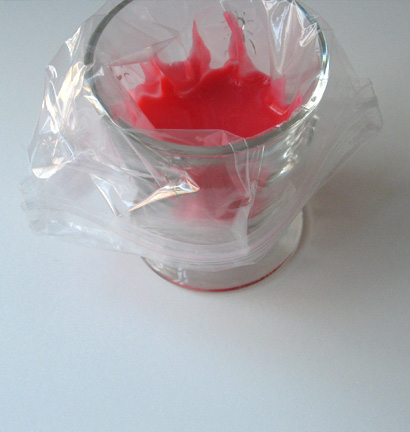What type of activity is the setup intended for?
Please give a detailed and elaborate answer to the question.

The setup is likely intended for fun baking activities, such as decorating cookies or cakes with bright colors, as suggested by the use of vibrant red frosting and the overall setup of the image.